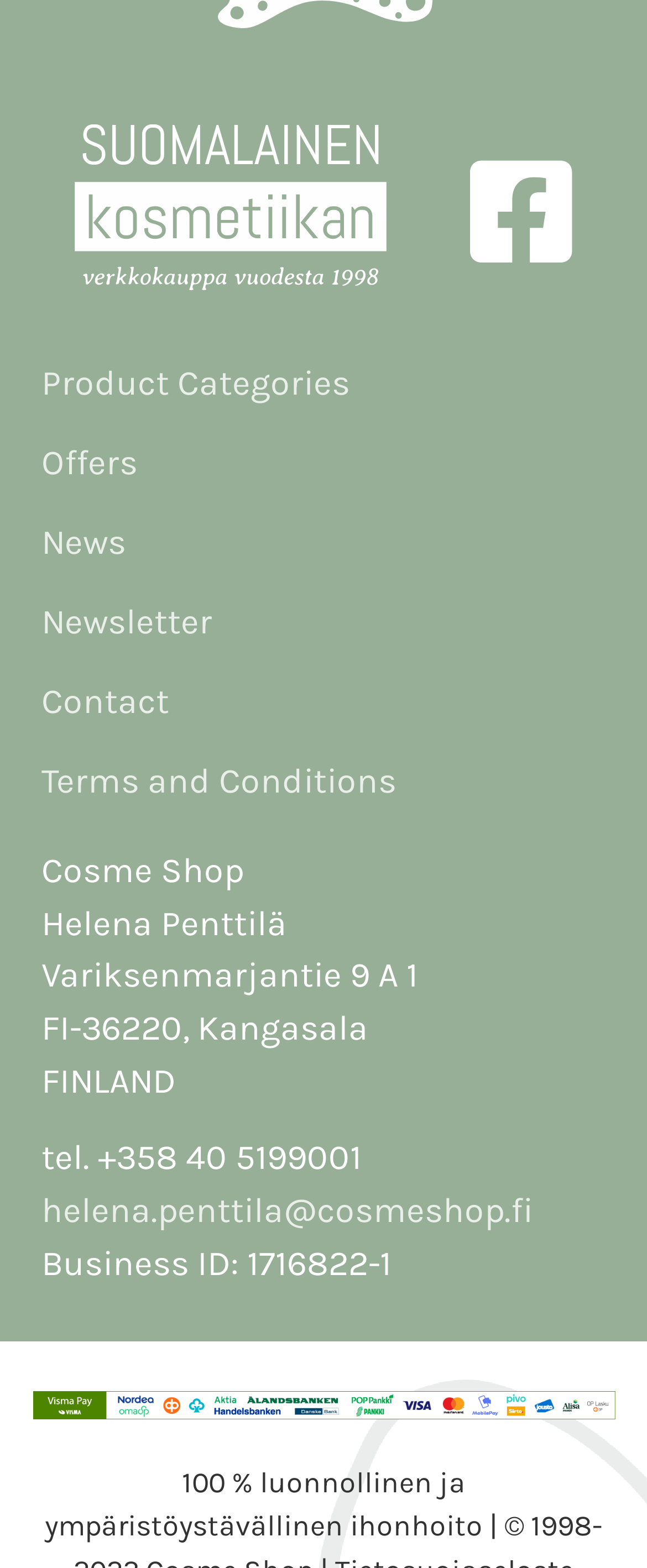Bounding box coordinates must be specified in the format (top-left x, top-left y, bottom-right x, bottom-right y). All values should be floating point numbers between 0 and 1. What are the bounding box coordinates of the UI element described as: helena.penttila@cosmeshop.fi

[0.064, 0.759, 0.826, 0.785]